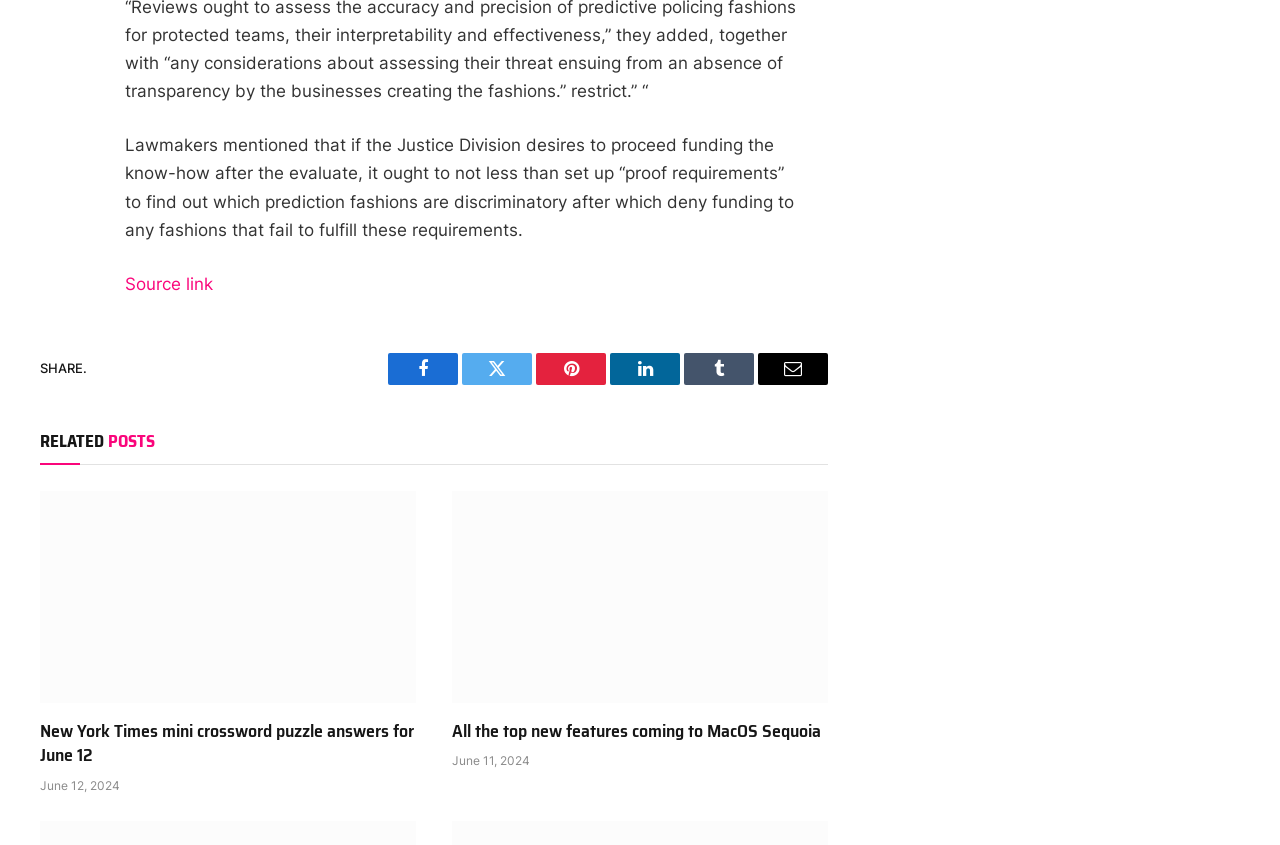What is the purpose of the 'SHARE.' button?
Use the screenshot to answer the question with a single word or phrase.

To share the article